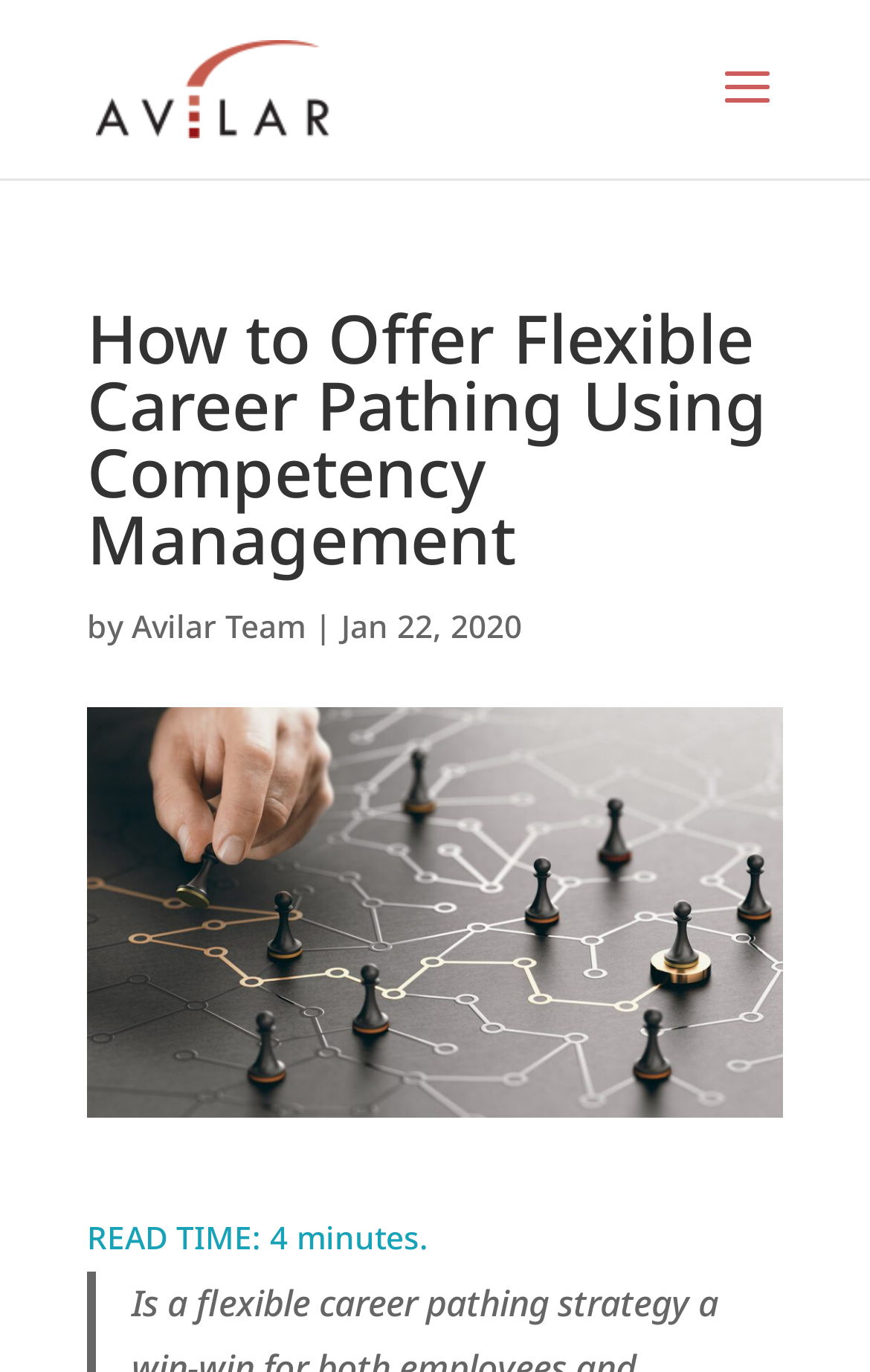Answer in one word or a short phrase: 
What is the topic of the article?

Flexible Career Pathing